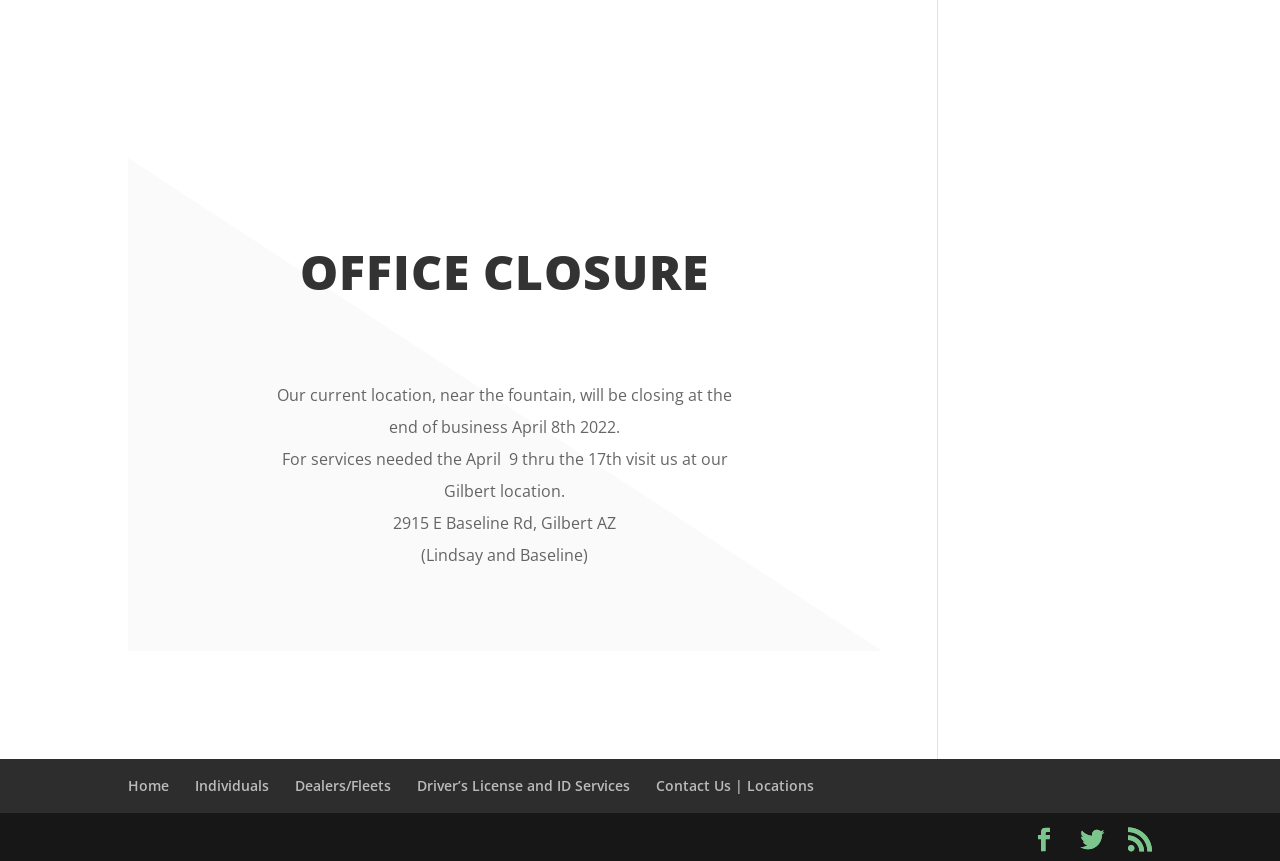Please identify the bounding box coordinates of the area I need to click to accomplish the following instruction: "share on social media".

[0.806, 0.961, 0.825, 0.99]